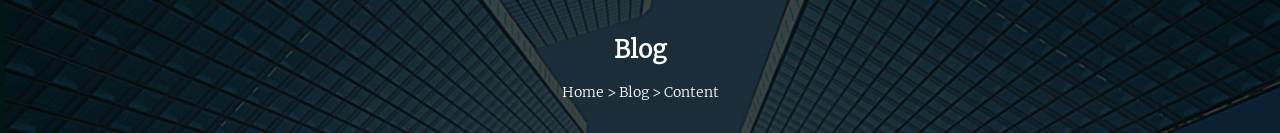What is the name of the upcoming product mentioned? Refer to the image and provide a one-word or short phrase answer.

Prolycht Orion 675 FS